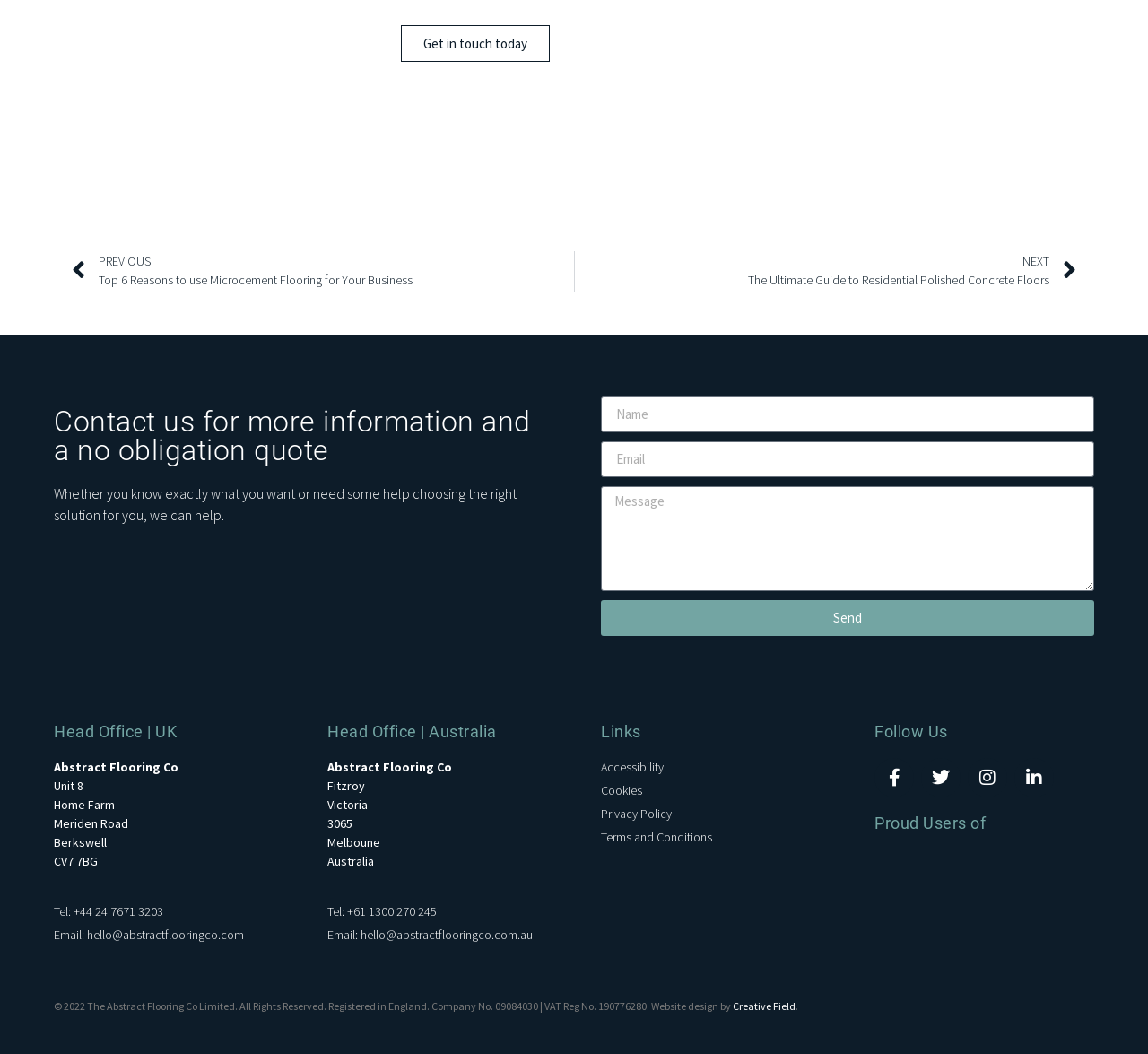Given the element description parent_node: Message name="form_fields[message]" placeholder="Message", specify the bounding box coordinates of the corresponding UI element in the format (top-left x, top-left y, bottom-right x, bottom-right y). All values must be between 0 and 1.

[0.523, 0.461, 0.953, 0.561]